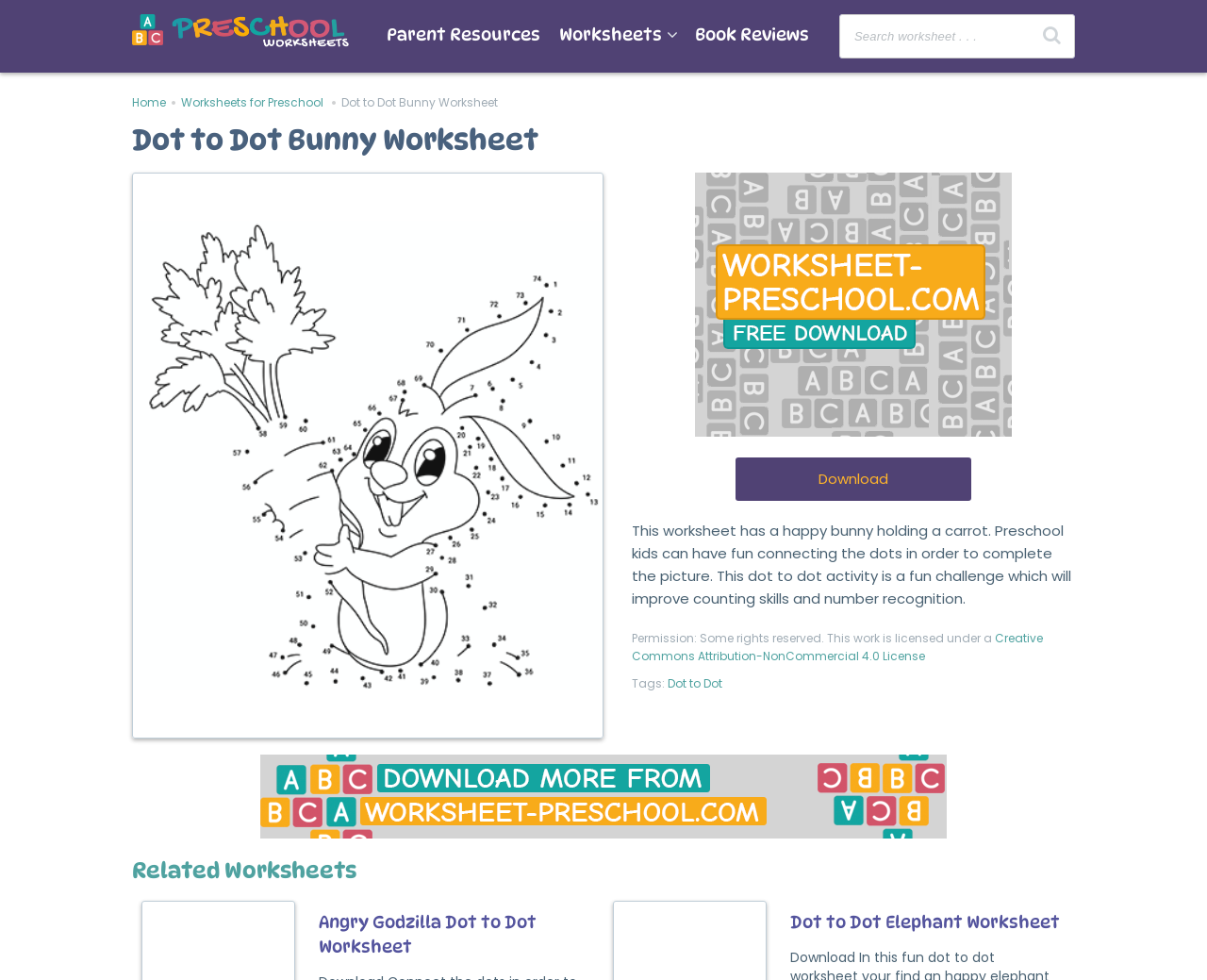Identify the bounding box coordinates of the part that should be clicked to carry out this instruction: "Search for a worksheet".

[0.695, 0.014, 0.891, 0.06]